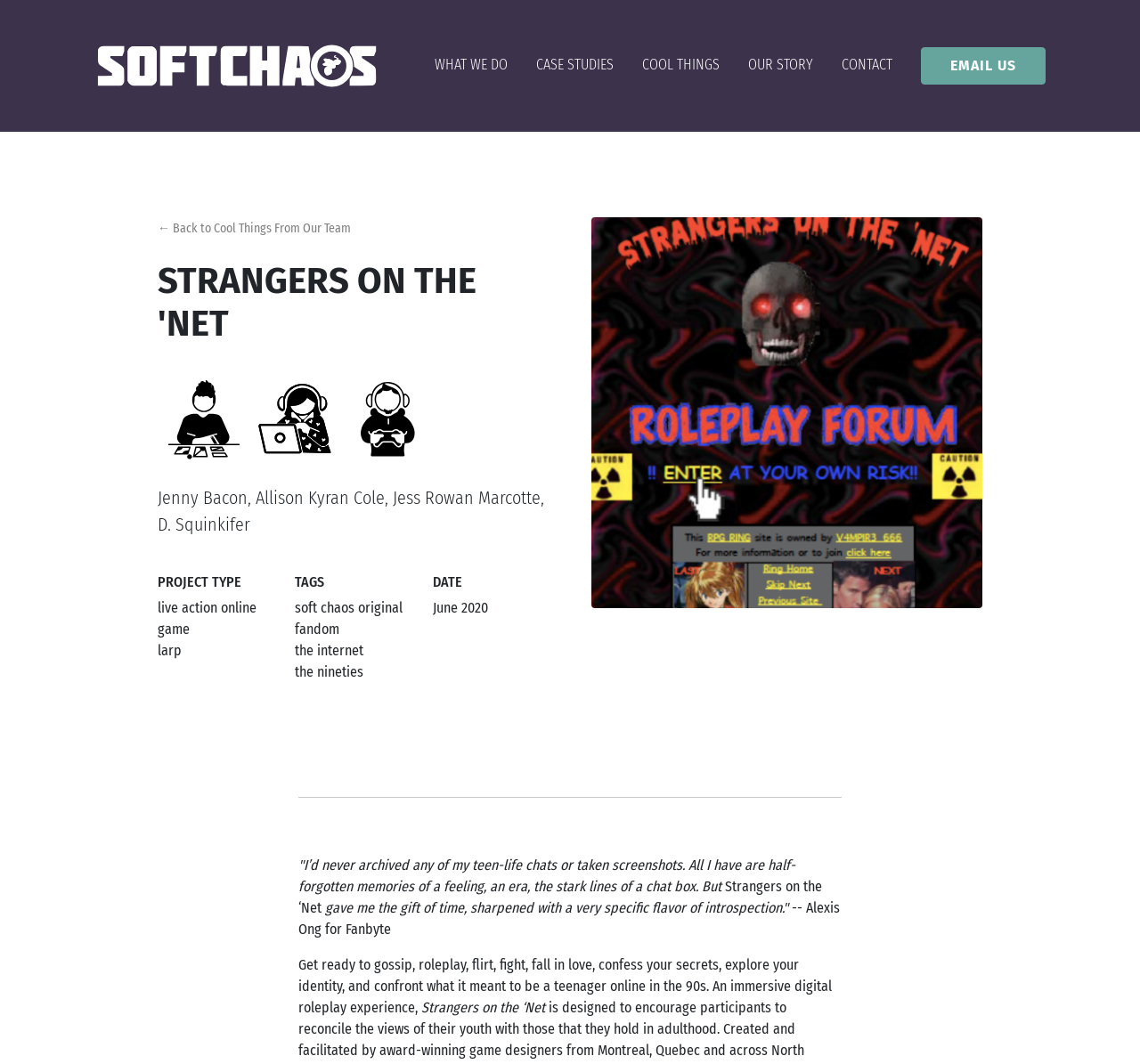Offer a comprehensive description of the webpage’s content and structure.

The webpage is about a worker-owned game design co-op called Soft Chaos. At the top left corner, there is a Soft Chaos logo, which is an image. Below the logo, there are several links to different sections of the website, including "WHAT WE DO", "CASE STUDIES", "COOL THINGS", "OUR STORY", and "CONTACT". 

On the left side of the page, there is a section dedicated to a specific project called "STRANGERS ON THE 'NET". This section has a heading with the project title, followed by three images. Below the images, there are several lines of text, including the names of the project team members, Jenny Bacon, Allison Kyran Cole, Jess Rowan Marcotte, and D. Squinkifer.

Further down, there are three headings: "PROJECT TYPE", "TAGS", and "DATE". Under "PROJECT TYPE", it is specified that the project is a live-action online game and a LARP (Live Action Role Play). Under "TAGS", there are several keywords, including "soft chaos original", "fandom", "the internet", and "the nineties". Under "DATE", it is specified that the project was released in June 2020.

On the right side of the page, there is a large image that takes up most of the space. Below the image, there is a horizontal separator line, followed by a block of text that appears to be a quote from someone named Alexis Ong for Fanbyte. The quote discusses the project "Strangers on the 'Net" and its ability to evoke memories of the past. 

Finally, there is a longer paragraph of text that describes the project "Strangers on the 'Net" as an immersive digital roleplay experience that allows users to explore their identity and confront what it meant to be a teenager online in the 90s.